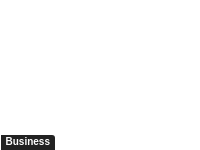Please give a succinct answer to the question in one word or phrase:
What is the goal of the button's clear labeling and strategic placement?

Enhance user experience